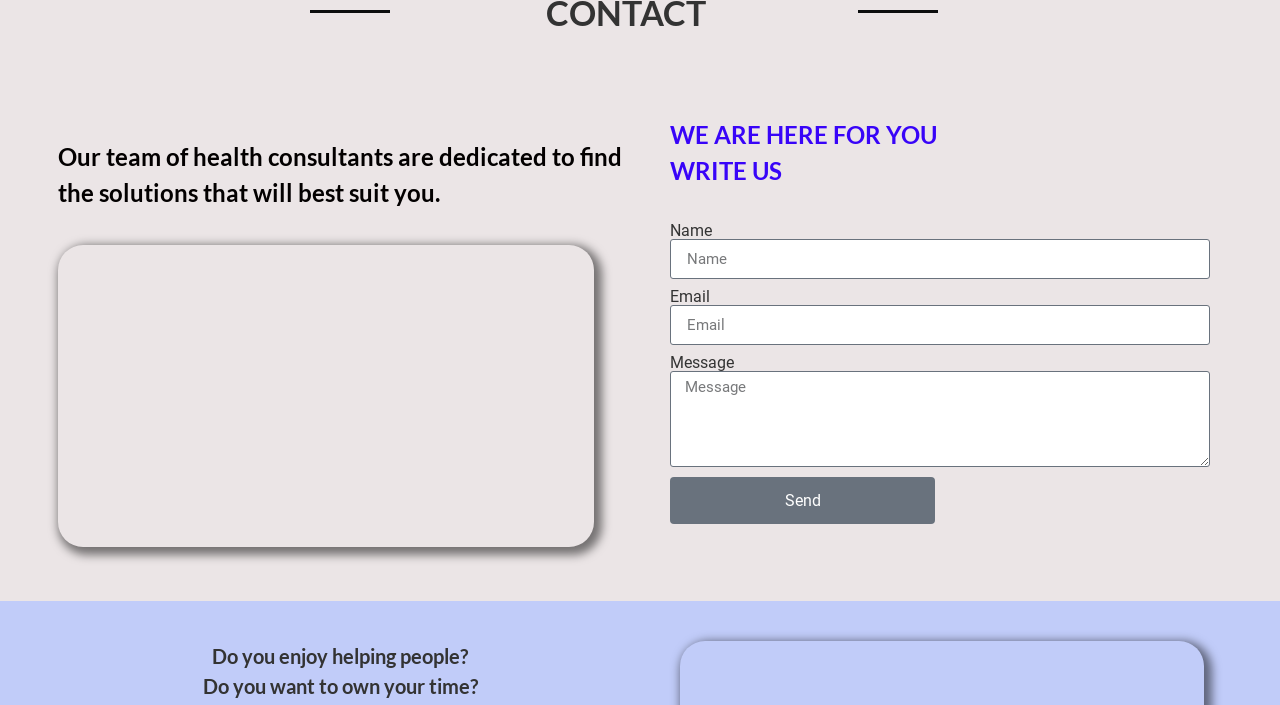Given the element description: "Send", predict the bounding box coordinates of the UI element it refers to, using four float numbers between 0 and 1, i.e., [left, top, right, bottom].

[0.523, 0.677, 0.73, 0.744]